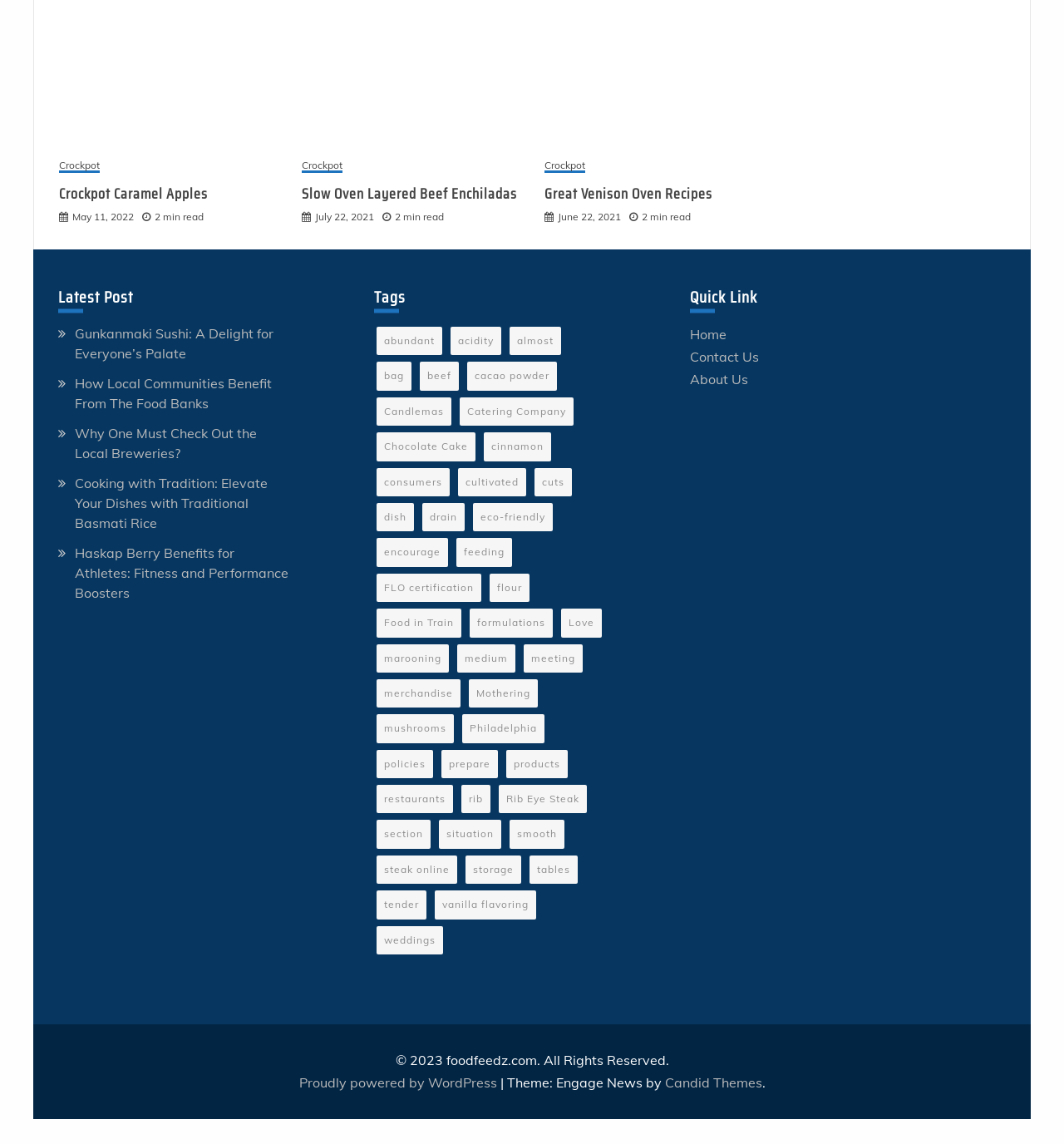Please provide a detailed answer to the question below by examining the image:
What is the copyright year of this website?

I found the copyright information at the bottom of the page, which is '© 2023 foodfeedz.com. All Rights Reserved'.